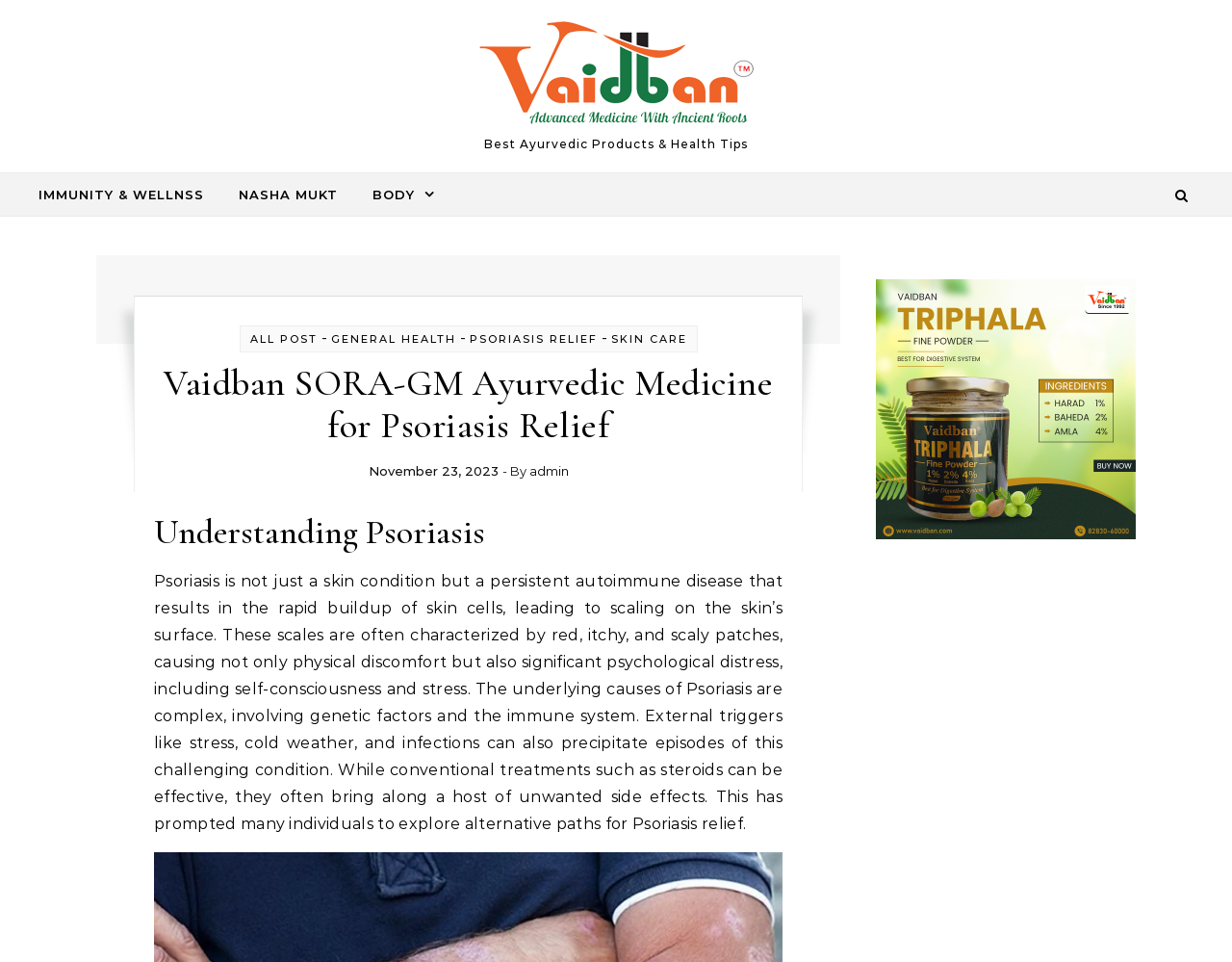Is there an image related to Triphala churna?
Please answer the question with a single word or phrase, referencing the image.

Yes